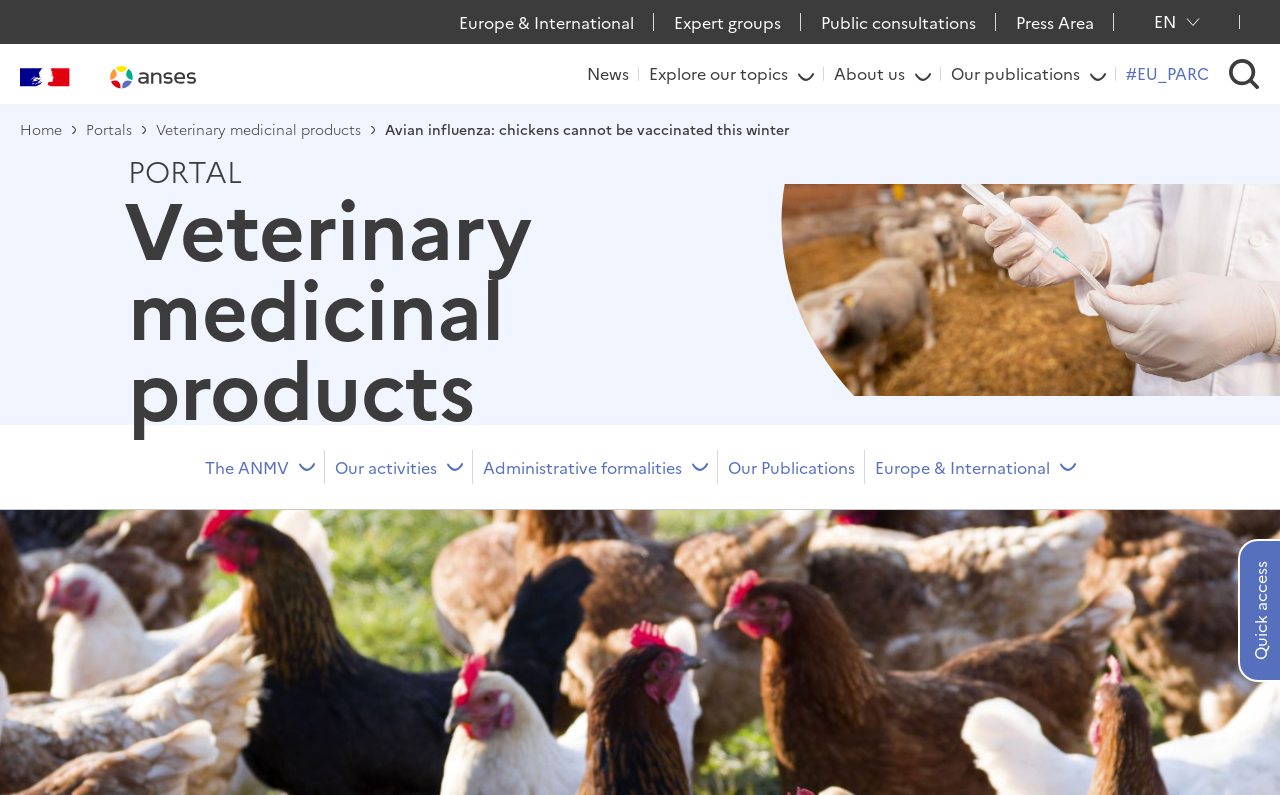Given the element description "title="Anses, back to home"" in the screenshot, predict the bounding box coordinates of that UI element.

[0.086, 0.083, 0.153, 0.112]